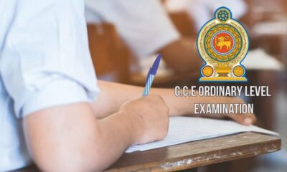Offer a detailed narrative of the scene shown in the image.

The image captures a student's perspective during an examination, with a close-up view of a hand holding a blue pen poised over a sheet of lined paper. The background suggests a classroom environment, hinting at the concentration and focus required during academic assessments. Prominently displayed in the corner is the emblematic logo of the Sri Lankan government, accompanied by the text "G.C.E. ORDINARY LEVEL EXAMINATION." This signifies that the student is engaged in a crucial academic evaluation that is part of Sri Lanka's education system, reflecting both the significance of examinations in academic progression and the cultural importance of educational milestones in the country.